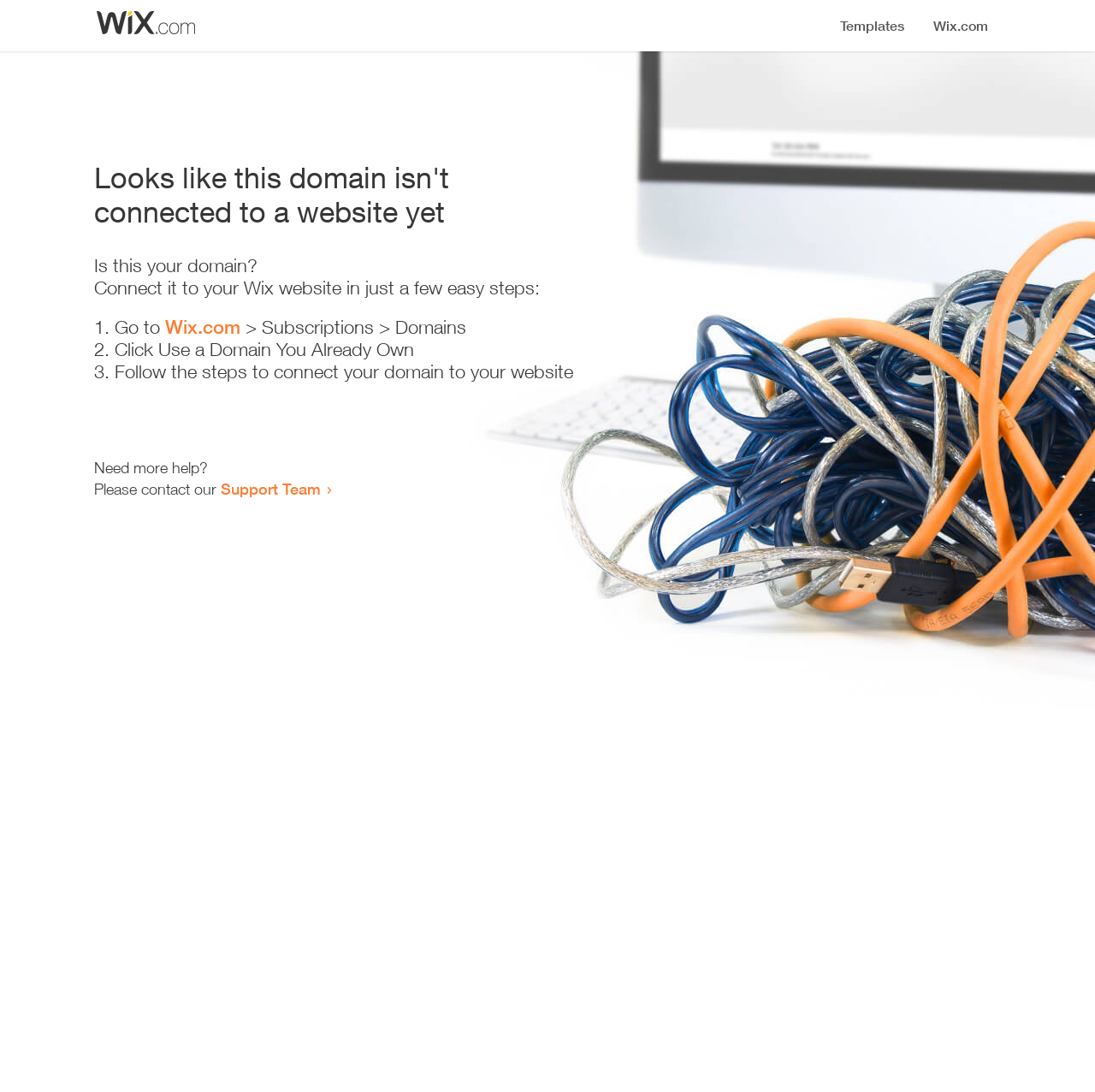Answer the question below with a single word or a brief phrase: 
What is the purpose of the webpage?

Connect domain to website